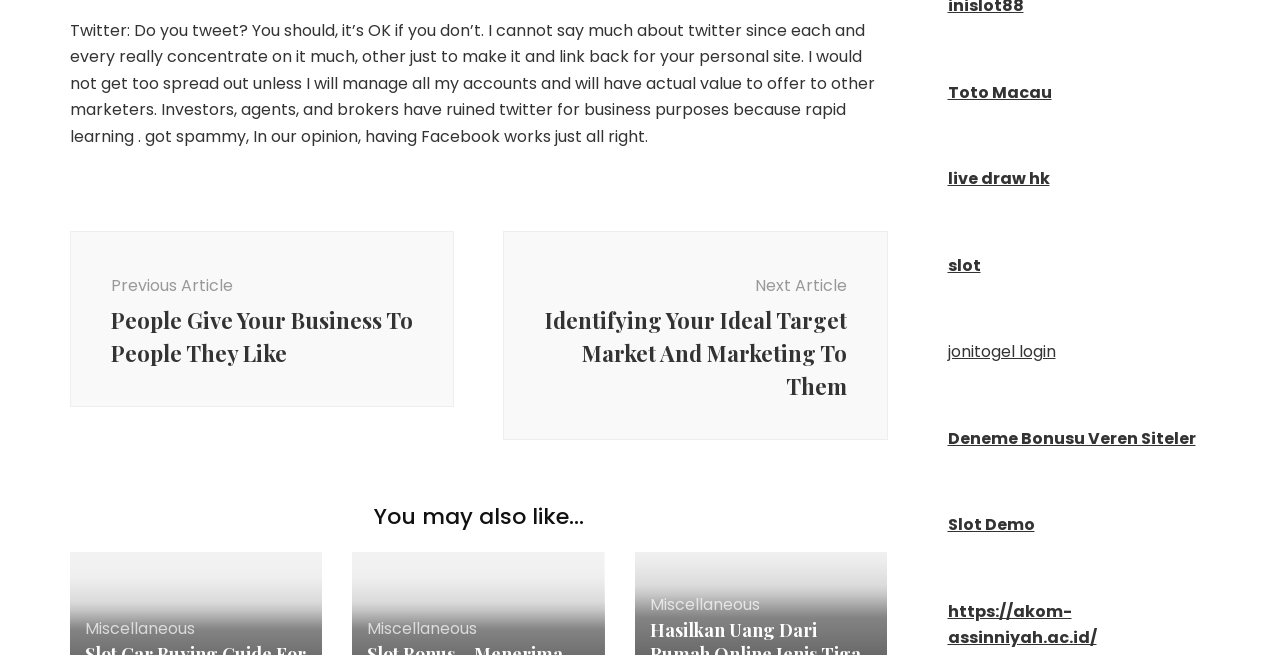What is the purpose of the links at the bottom?
Give a detailed response to the question by analyzing the screenshot.

The links at the bottom of the page, such as 'Miscellaneous', 'Toto Macau', and 'Slot Demo', seem to be related to other articles or topics, possibly suggesting that they are related content or recommendations.